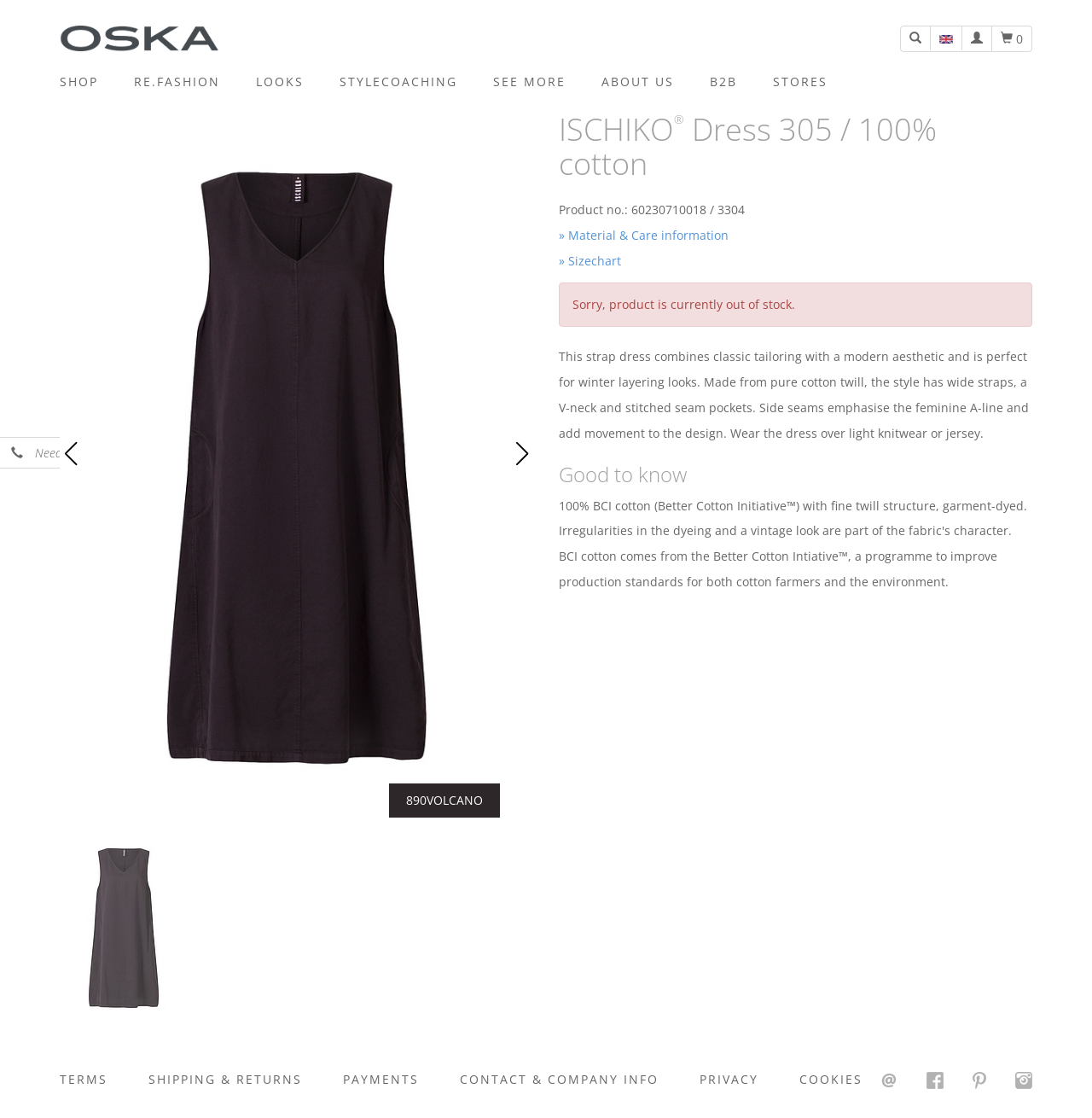Please locate the clickable area by providing the bounding box coordinates to follow this instruction: "Click on the OSKA Netherlands link".

[0.055, 0.023, 0.201, 0.046]